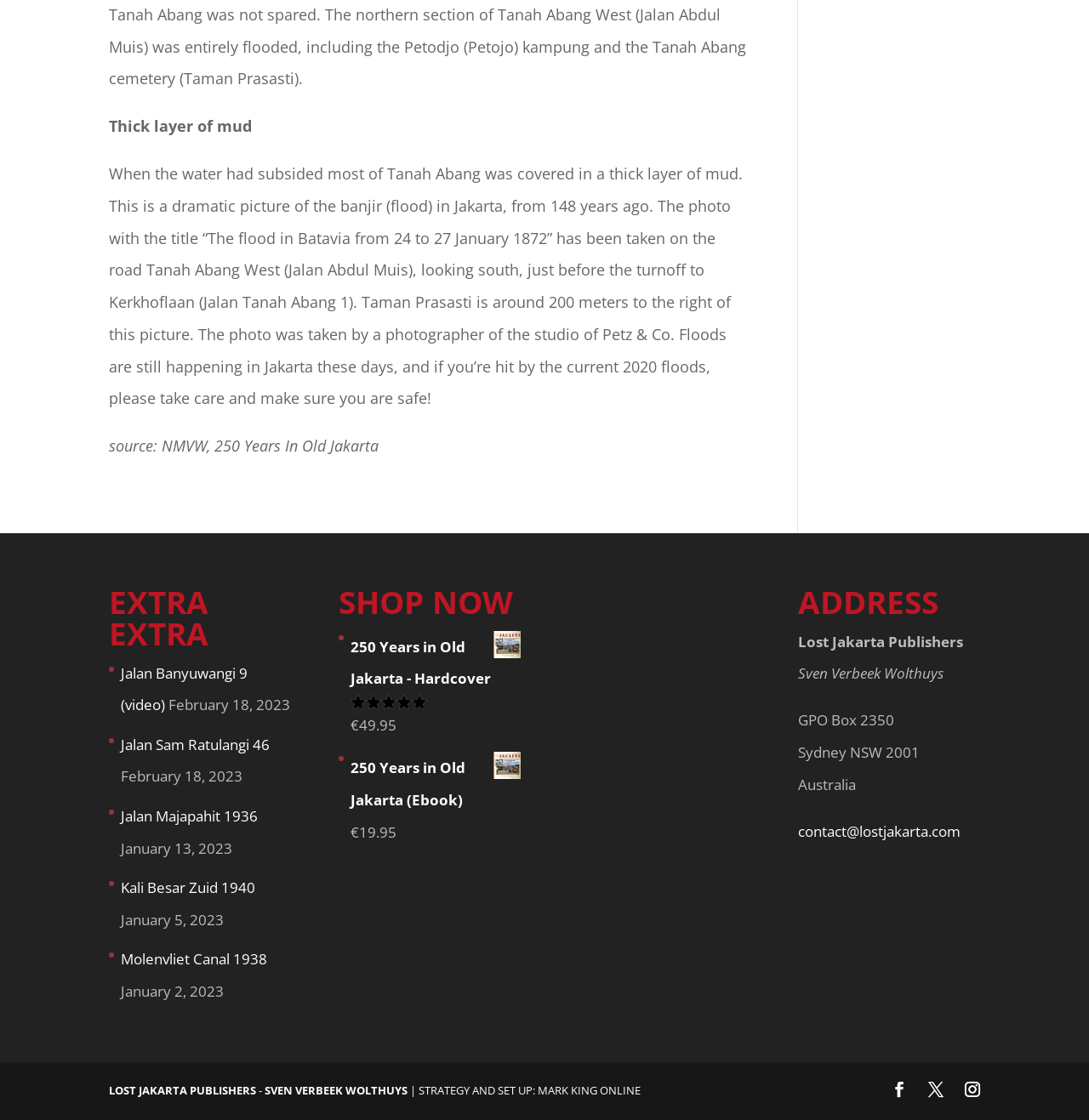What is the price of the hardcover book?
Provide a comprehensive and detailed answer to the question.

The price of the hardcover book '250 Years in Old Jakarta' is €49.95, which is mentioned in the SHOP NOW section.